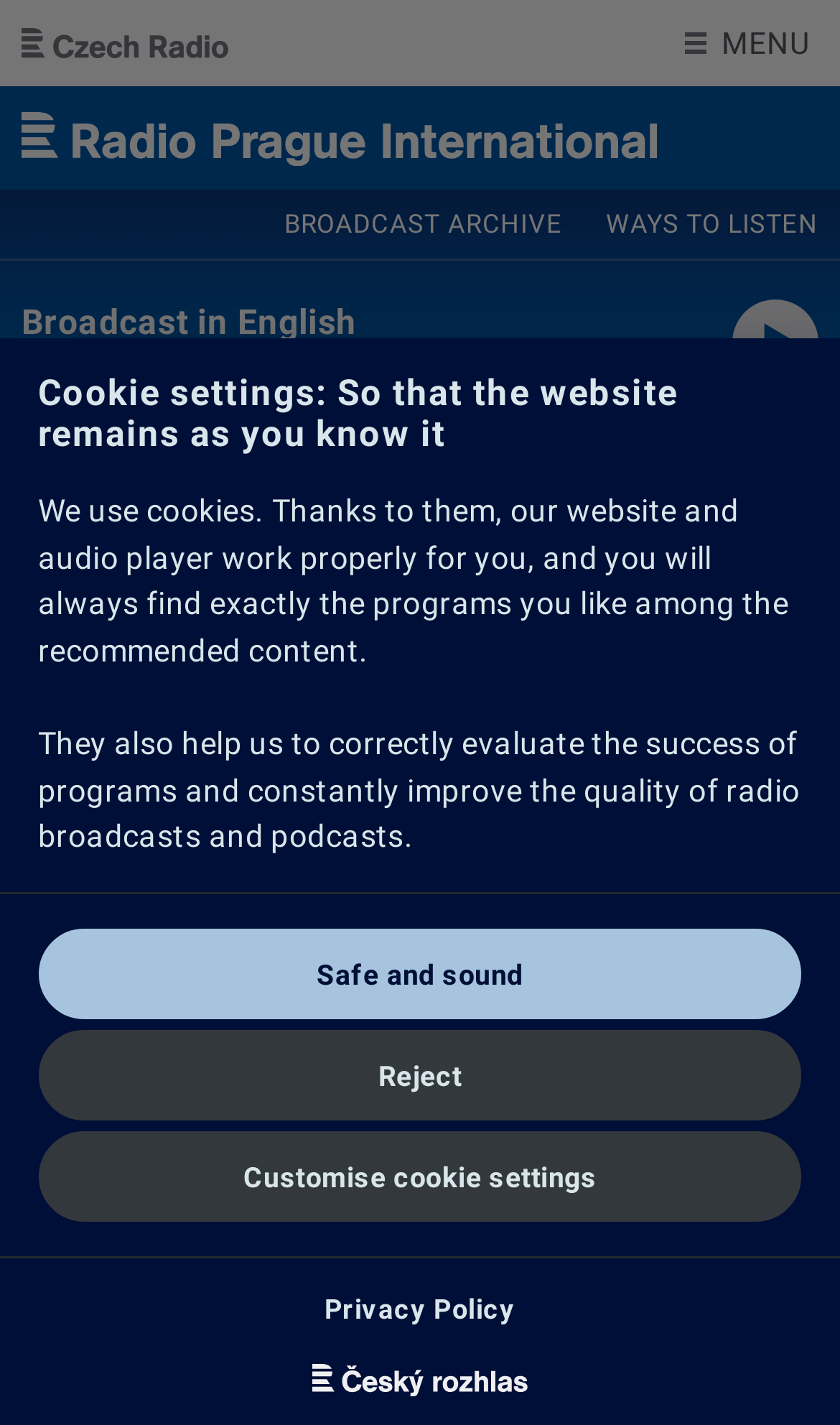Locate the primary heading on the webpage and return its text.

News of Radio Prague